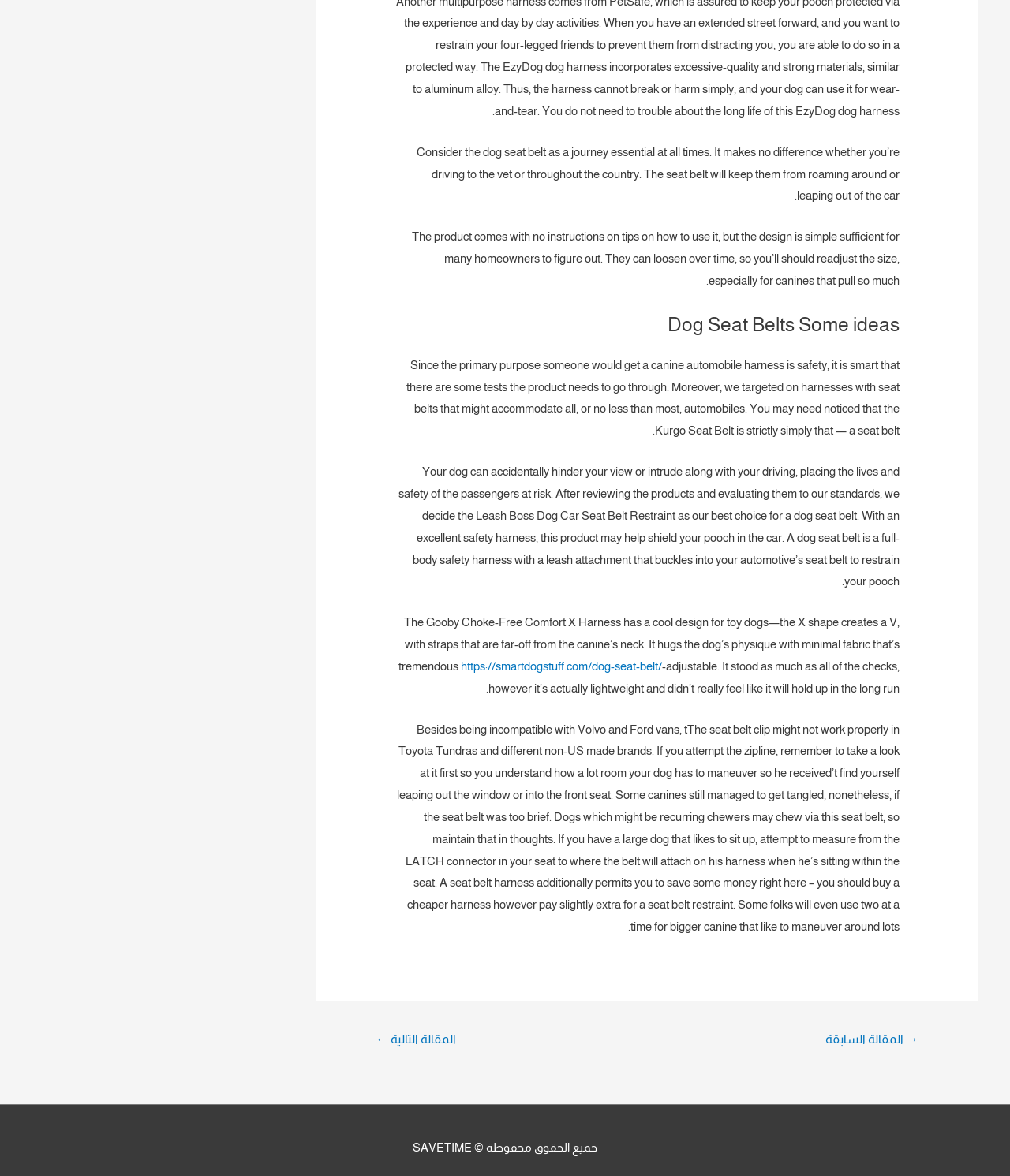Calculate the bounding box coordinates for the UI element based on the following description: "→ المقالة السابقة". Ensure the coordinates are four float numbers between 0 and 1, i.e., [left, top, right, bottom].

[0.798, 0.873, 0.928, 0.898]